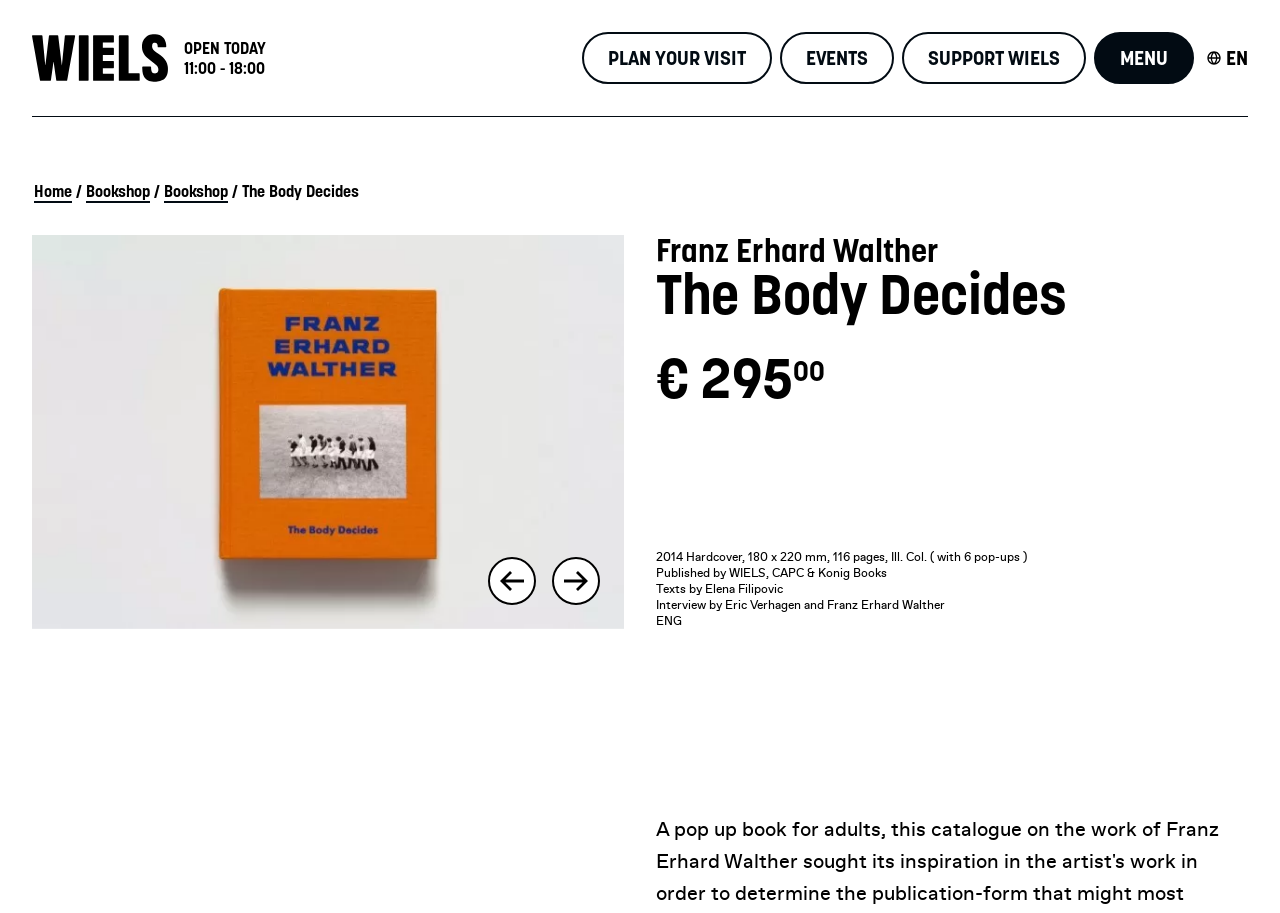Generate a detailed explanation of the webpage's features and information.

The webpage is about WIELS, a contemporary art centre in Brussels, showcasing exhibitions with new ideas, practices, and perspectives. At the top left, there are four hidden links: "Wiels | EN", "PLAN YOUR VISIT", "EVENTS", and "SUPPORT WIELS". Next to them, there is a hidden button "EN". 

Below these elements, there is a navigation menu with links to "Home", "Bookshop", and "The Body Decides". The menu is followed by two large images of Franz Erhard Walther's artwork, taking up most of the page's width. 

To the right of the images, there are several headings and paragraphs describing the artwork. The headings include "Franz Erhard Walther" and "The Body Decides". The paragraphs provide details about the artwork, including its price, publication information, and texts by Elena Filipovic. There is also an interview by Eric Verhagen and Franz Erhard Walther mentioned. The language of the text is indicated as "ENG" at the bottom.